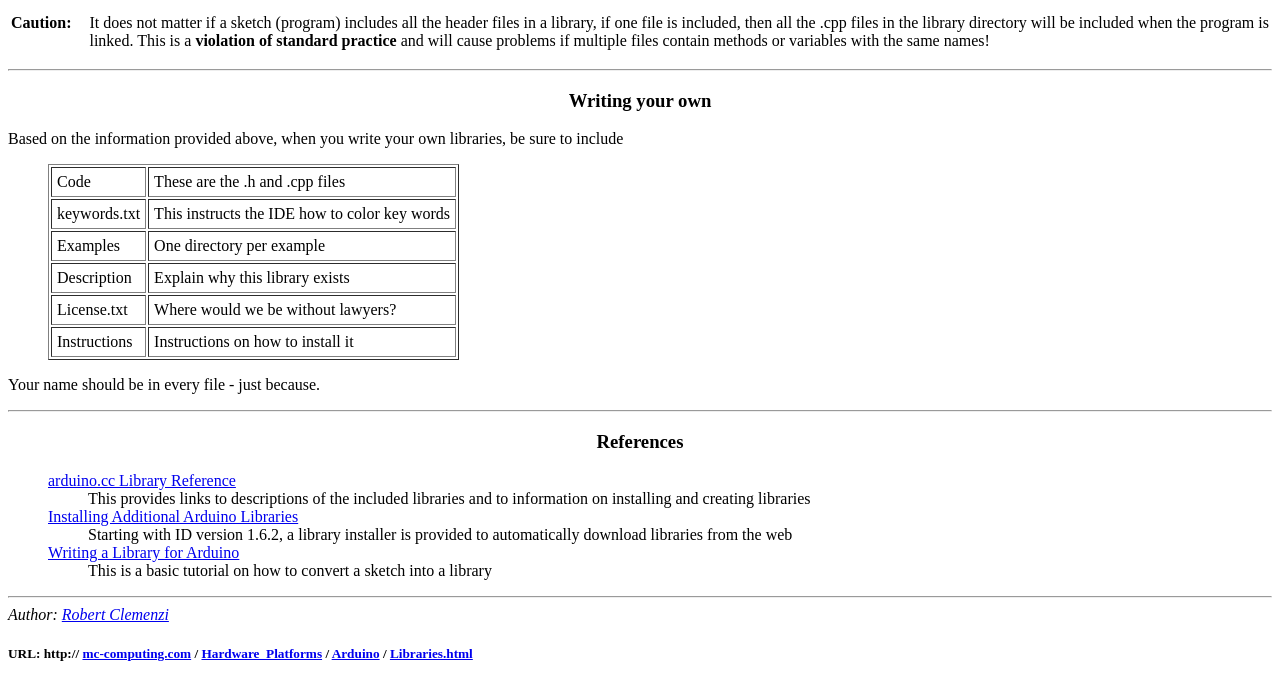Respond to the following query with just one word or a short phrase: 
What is the name of the author of the webpage?

Robert Clemenzi